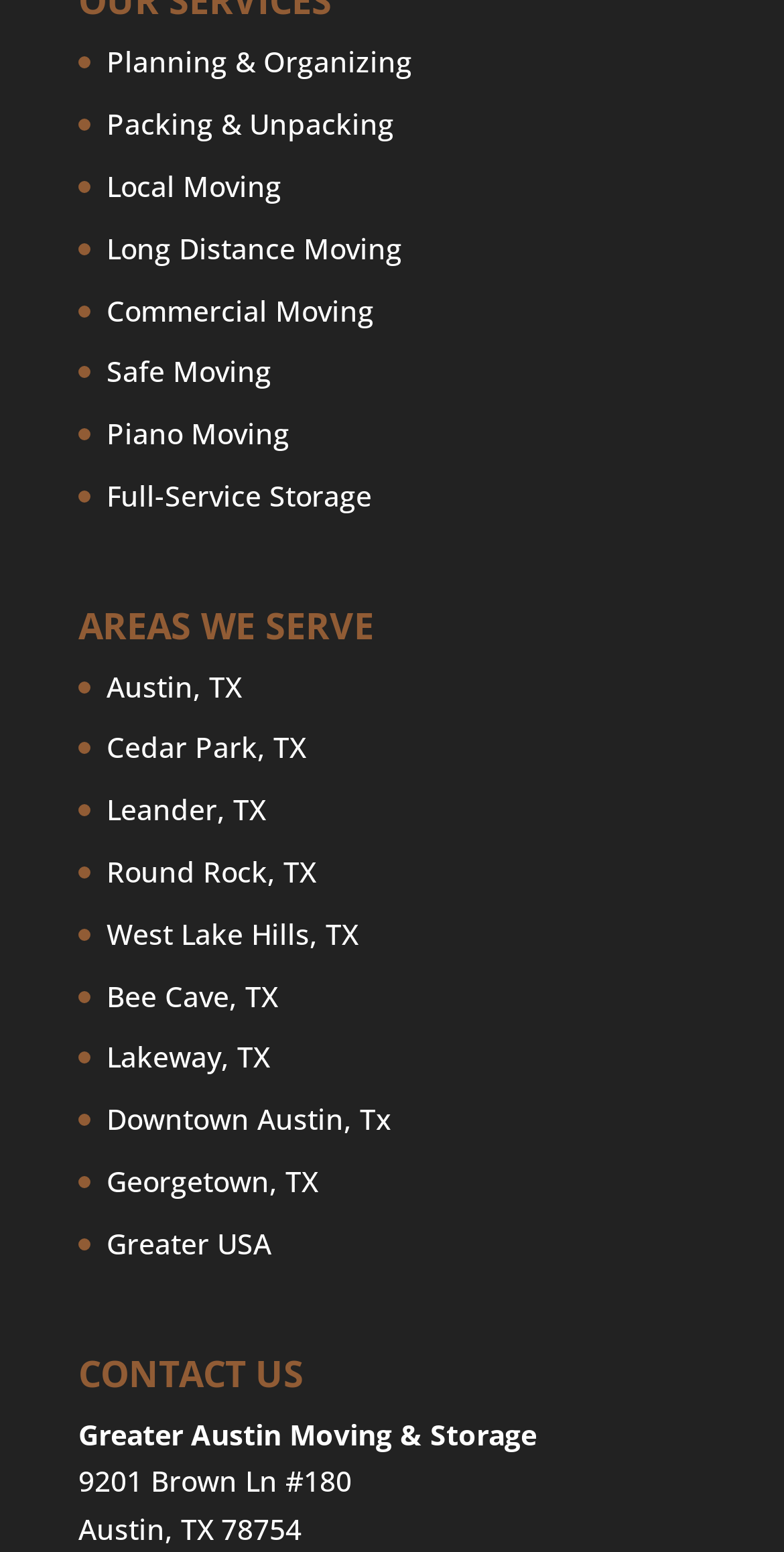Using the format (top-left x, top-left y, bottom-right x, bottom-right y), and given the element description, identify the bounding box coordinates within the screenshot: West Lake Hills, TX

[0.136, 0.589, 0.456, 0.614]